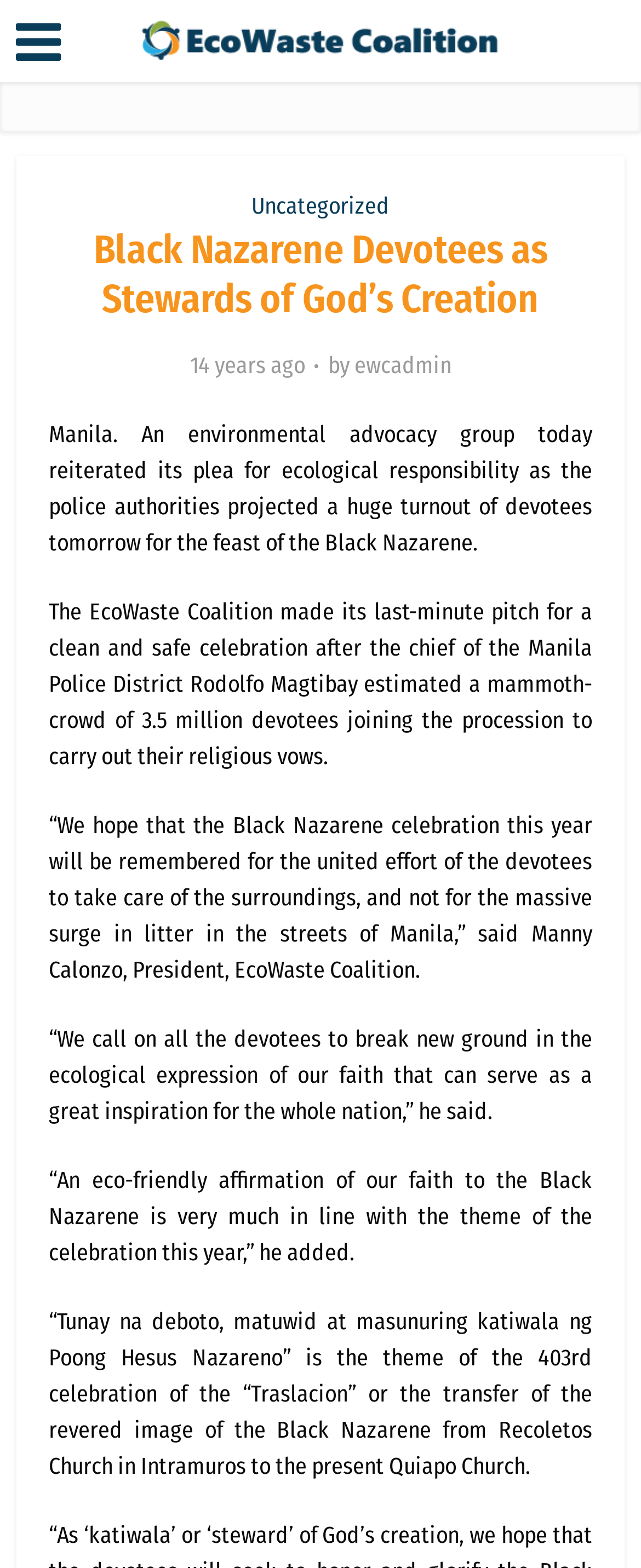Who wrote the article?
Give a one-word or short phrase answer based on the image.

ewcadmin